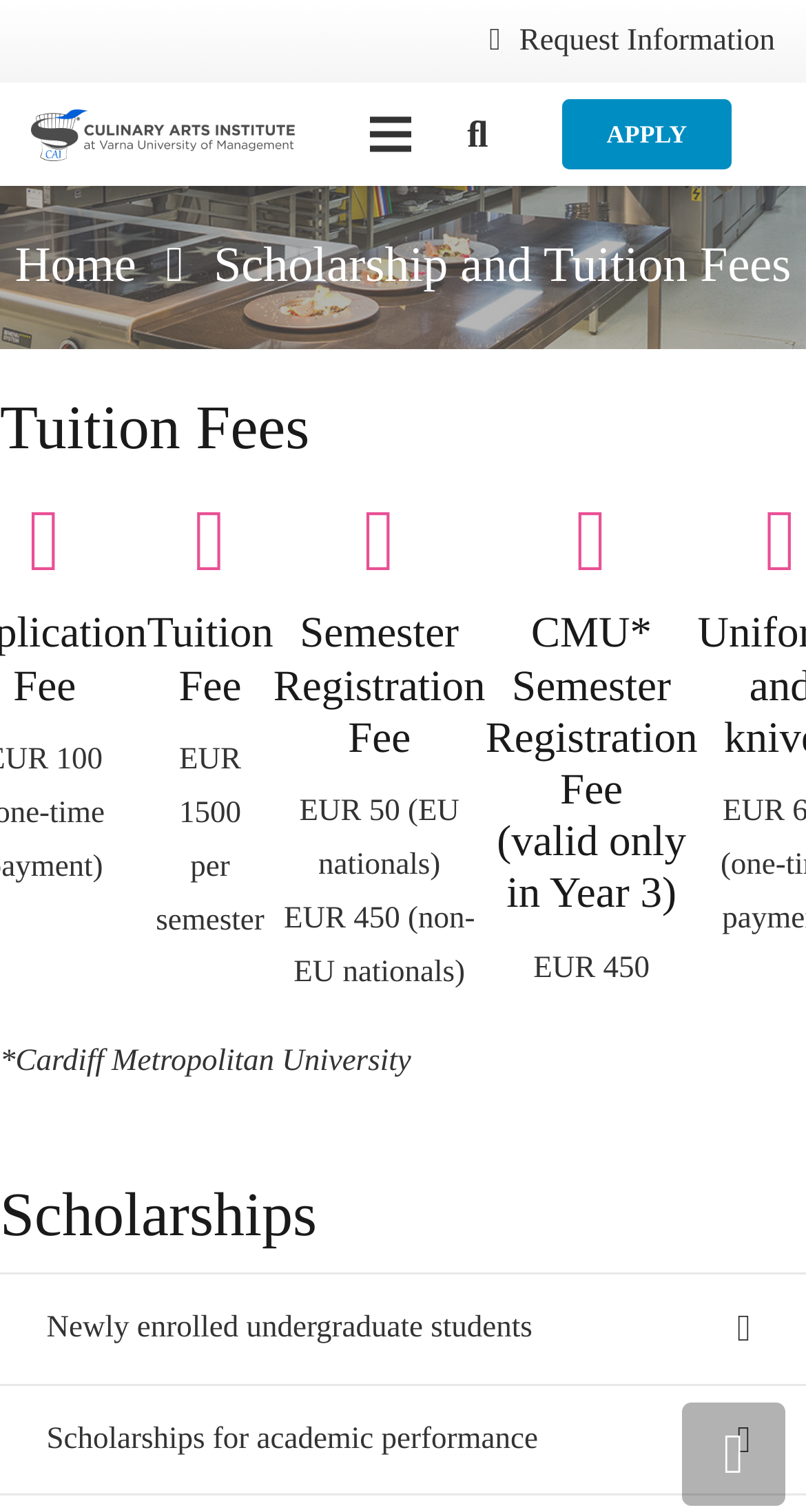Please find the bounding box for the UI component described as follows: "Request Information".

[0.607, 0.016, 0.961, 0.038]